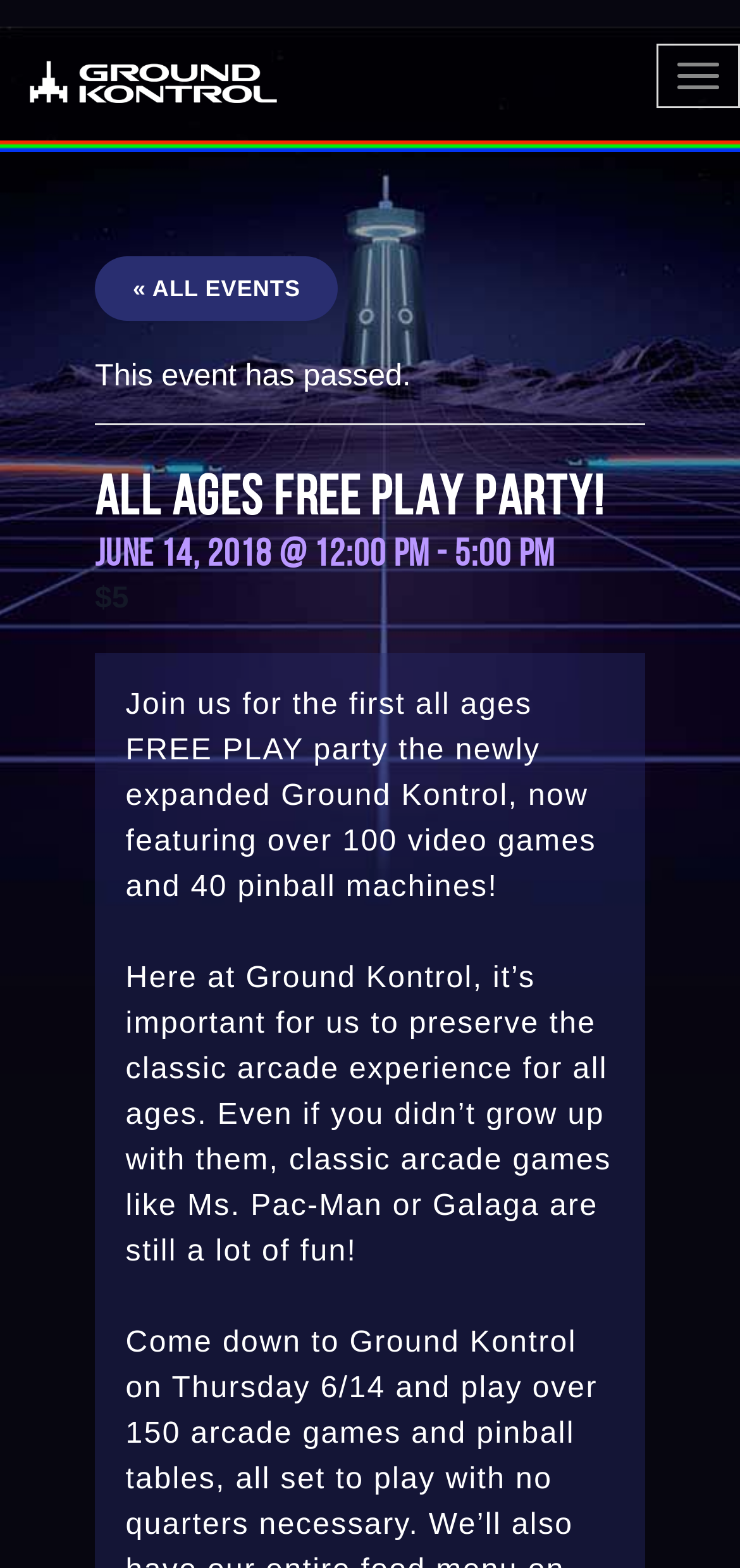Determine the bounding box coordinates for the UI element described. Format the coordinates as (top-left x, top-left y, bottom-right x, bottom-right y) and ensure all values are between 0 and 1. Element description: « All Events

[0.128, 0.163, 0.457, 0.205]